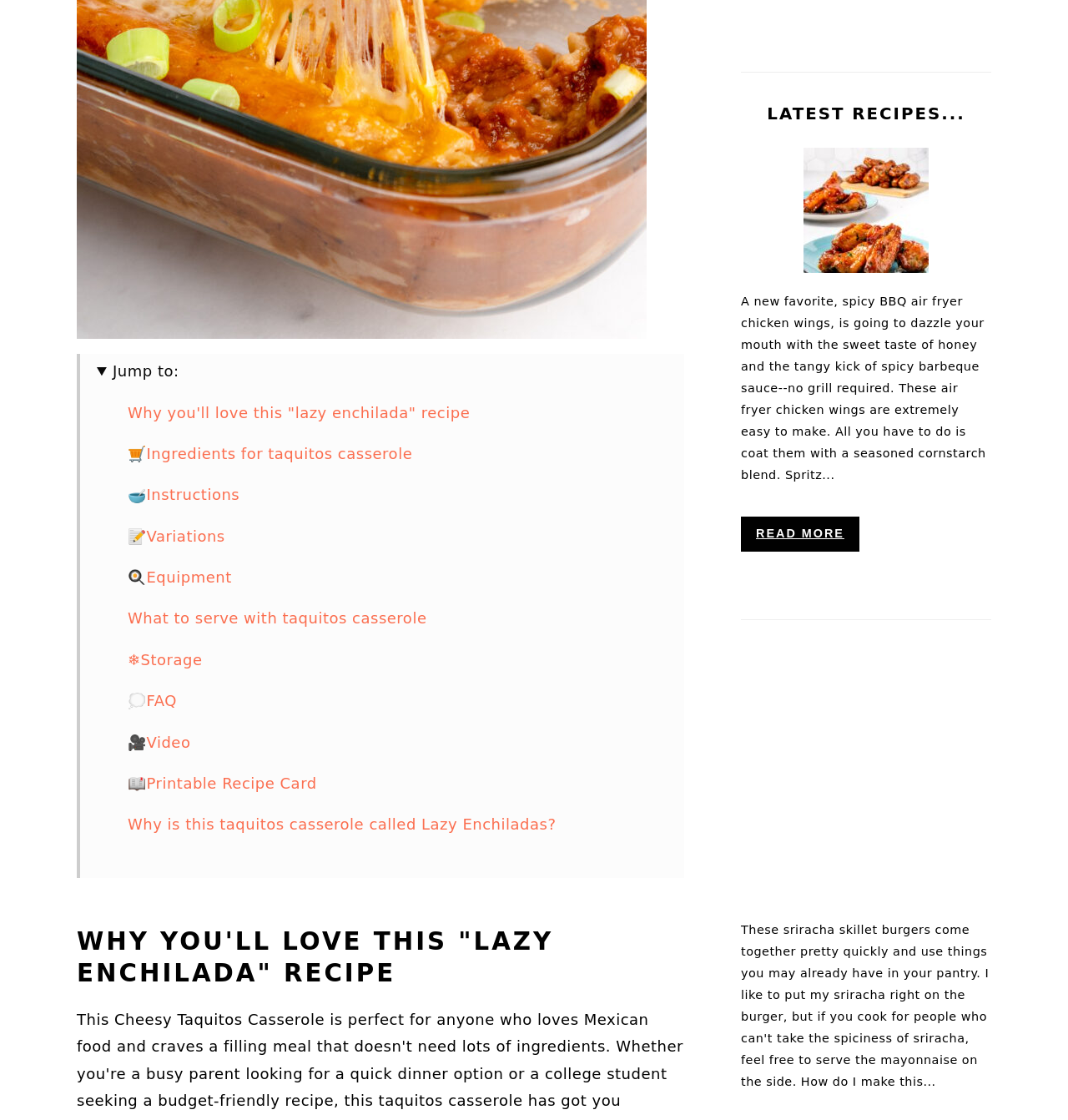Determine the coordinates of the bounding box that should be clicked to complete the instruction: "Check 'December 2023' archive". The coordinates should be represented by four float numbers between 0 and 1: [left, top, right, bottom].

None